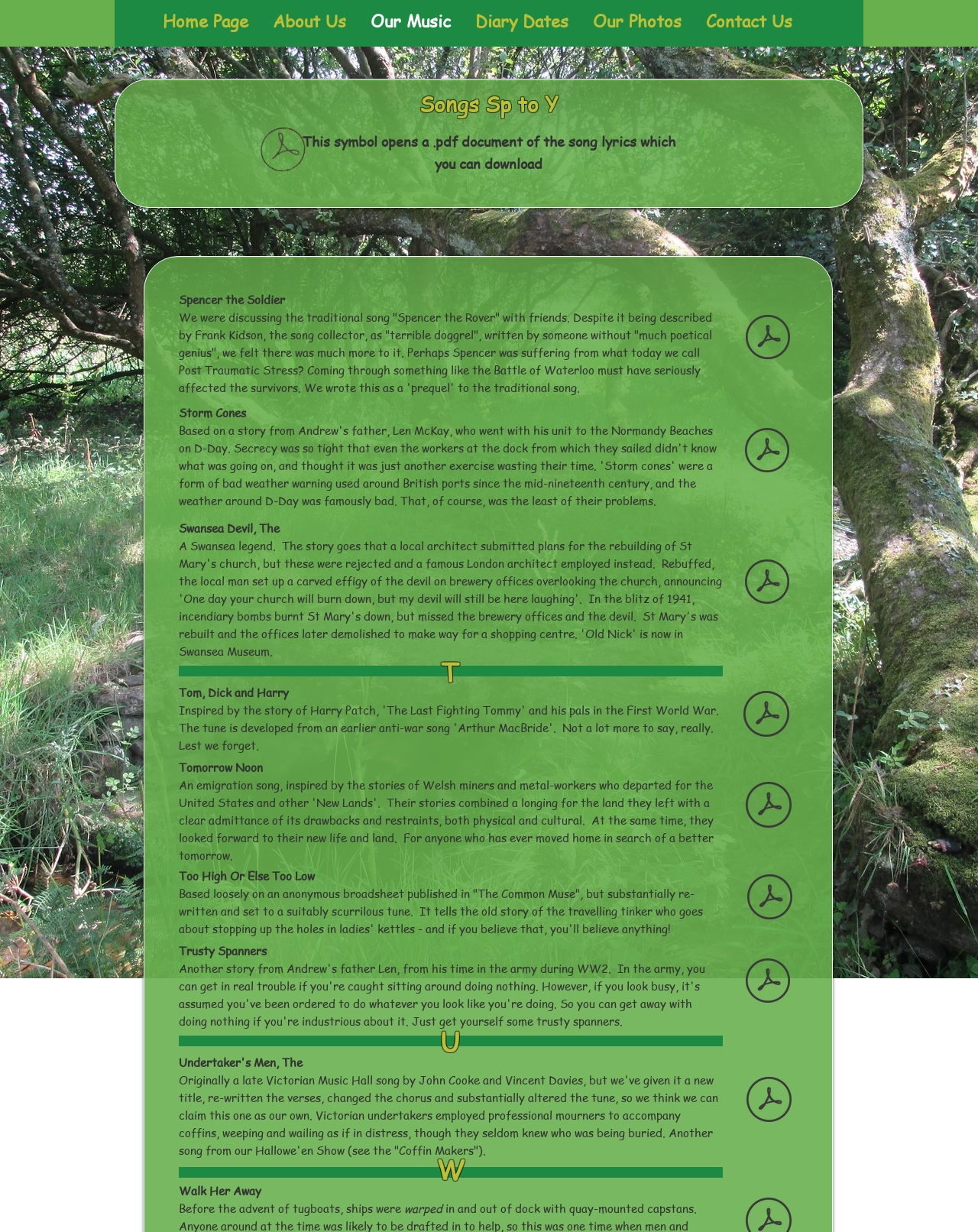Find and specify the bounding box coordinates that correspond to the clickable region for the instruction: "Click on Home Page".

[0.154, 0.004, 0.266, 0.03]